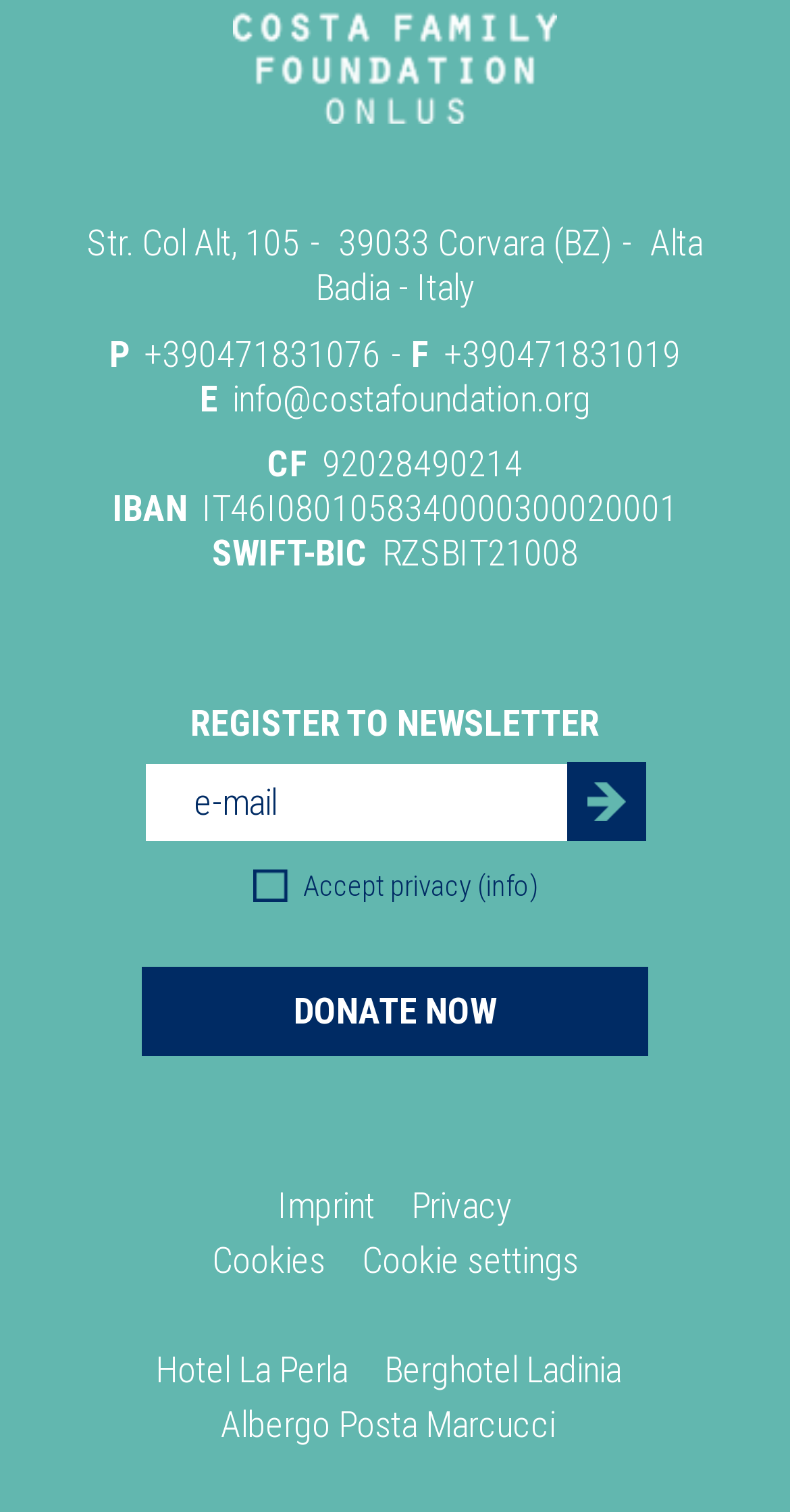Can you determine the bounding box coordinates of the area that needs to be clicked to fulfill the following instruction: "View imprint"?

[0.351, 0.783, 0.474, 0.811]